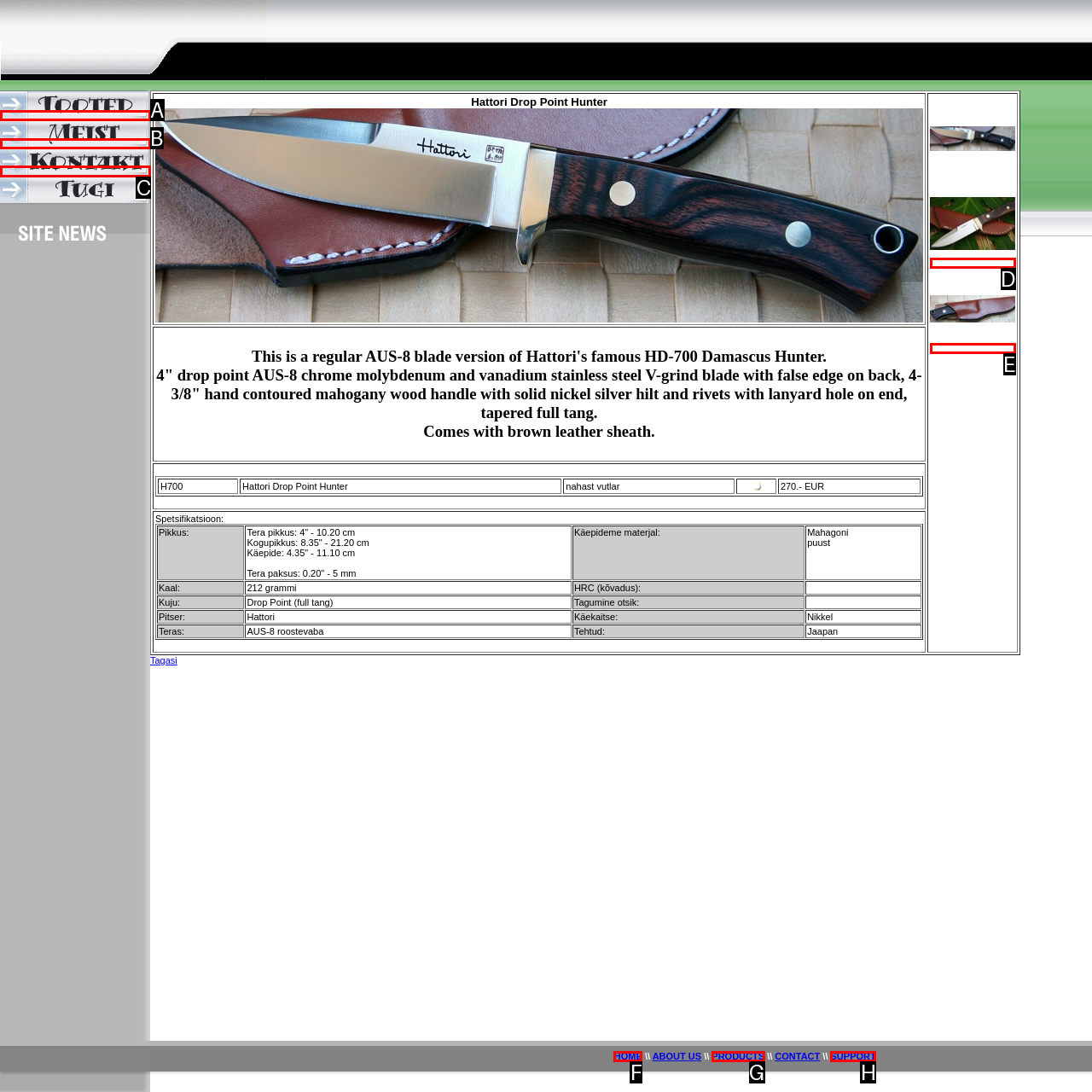Specify which element within the red bounding boxes should be clicked for this task: Click on CONTACT Respond with the letter of the correct option.

C